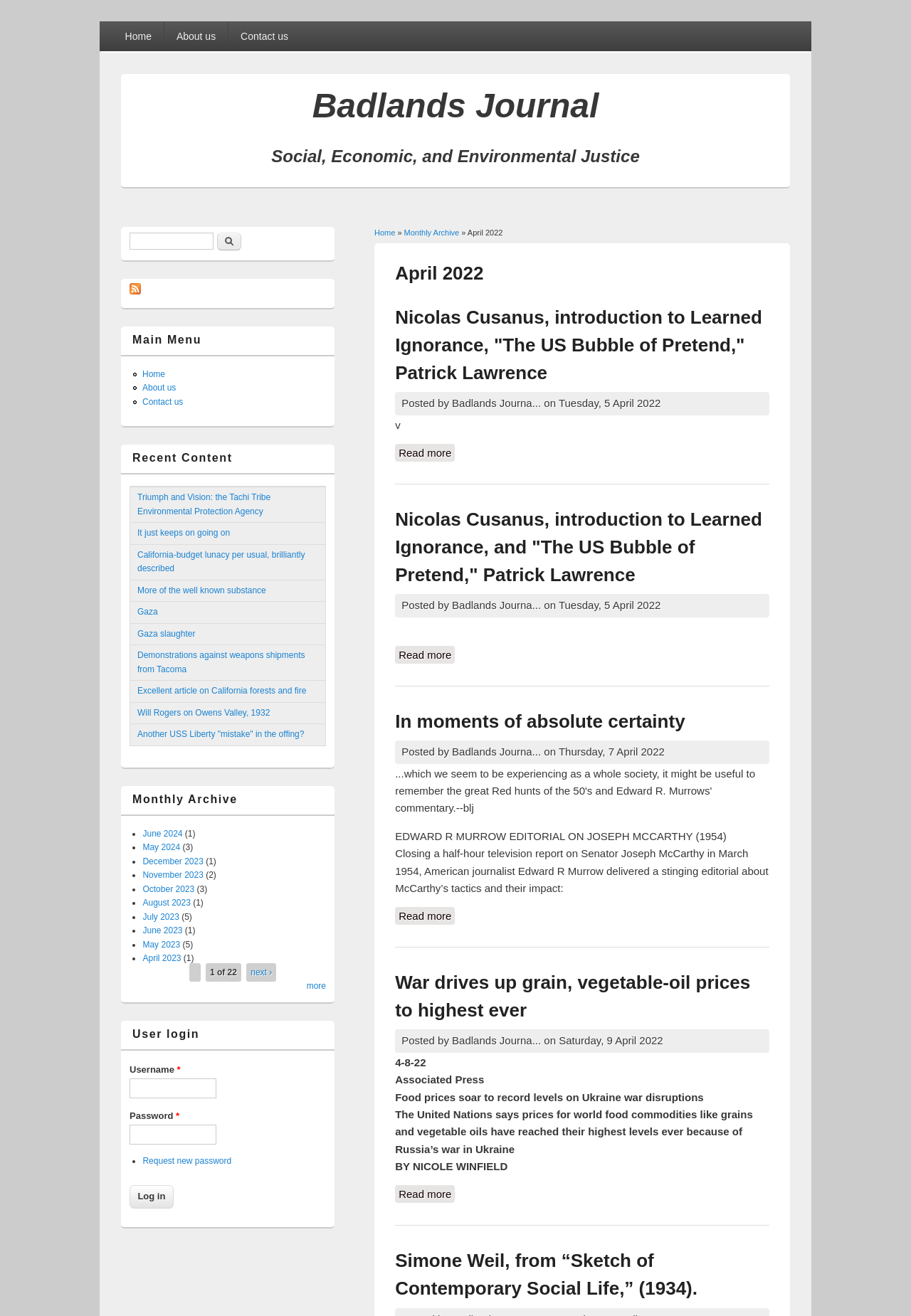Specify the bounding box coordinates of the region I need to click to perform the following instruction: "Search for something". The coordinates must be four float numbers in the range of 0 to 1, i.e., [left, top, right, bottom].

[0.142, 0.177, 0.234, 0.19]